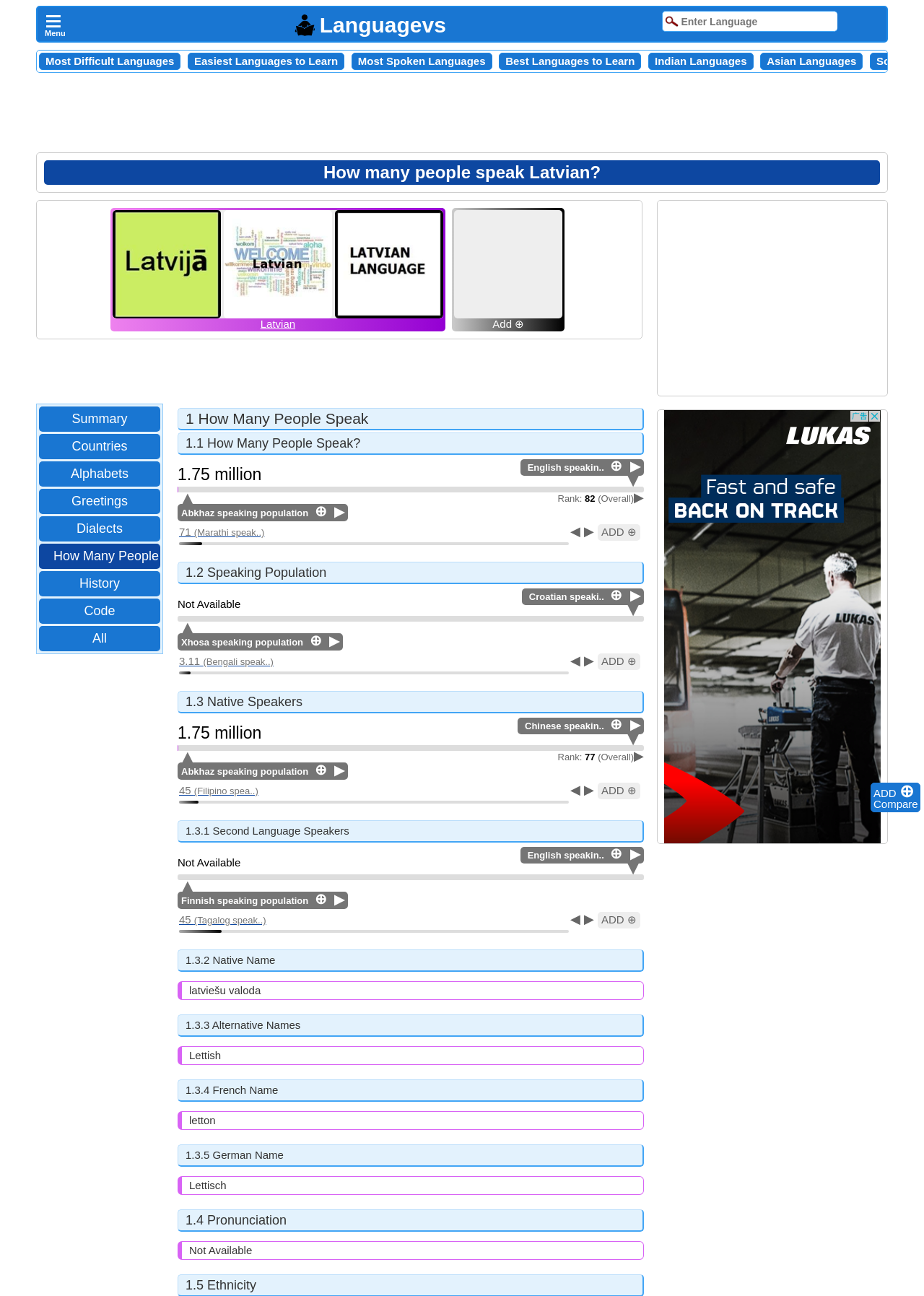Identify the bounding box coordinates of the clickable region to carry out the given instruction: "Click the 'ADD' button".

[0.945, 0.607, 0.973, 0.617]